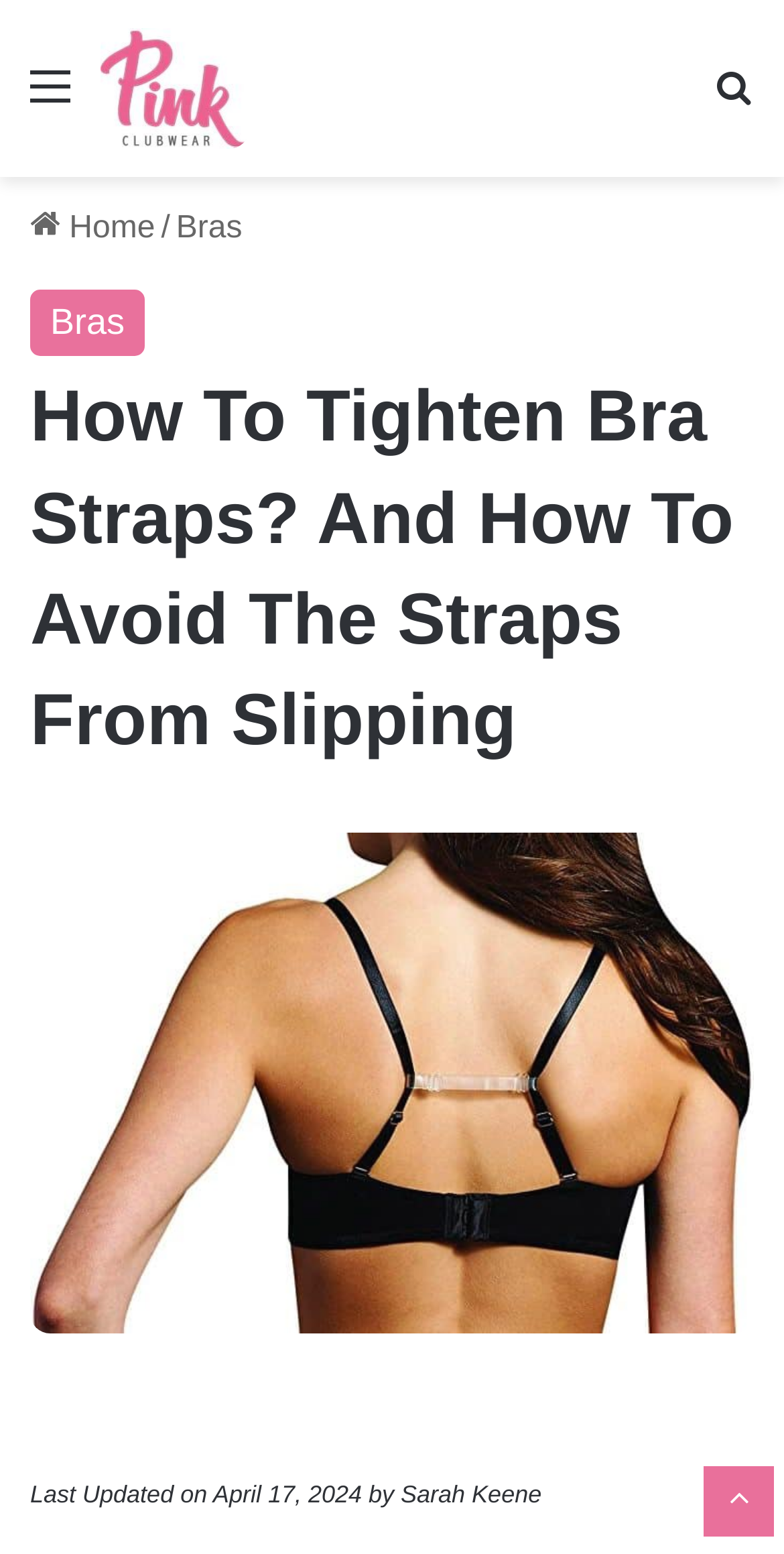Who is the author of the current article?
Give a one-word or short-phrase answer derived from the screenshot.

Sarah Keene